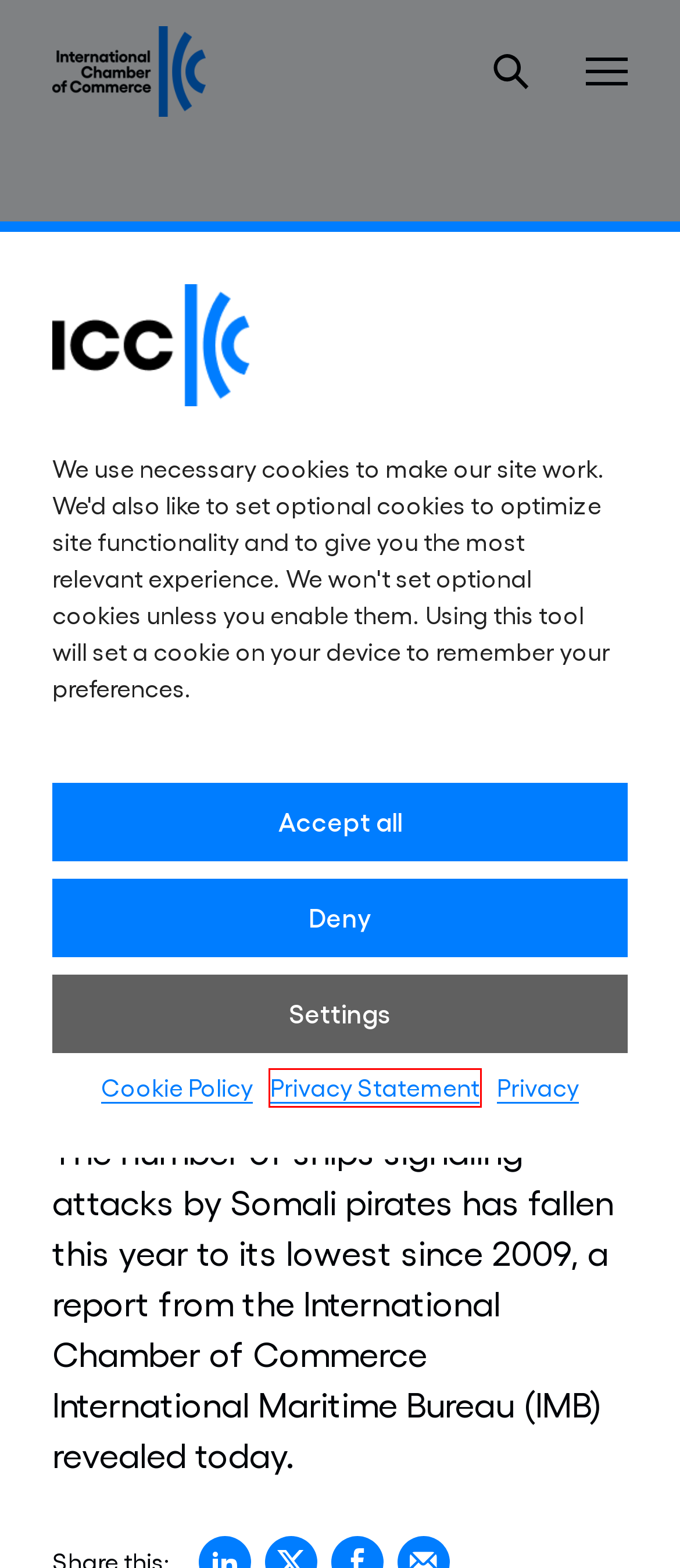You have a screenshot showing a webpage with a red bounding box around a UI element. Choose the webpage description that best matches the new page after clicking the highlighted element. Here are the options:
A. News and publications - ICC - International Chamber of Commerce
B. ICC | International Chamber of Commerce
C. Business solutions - ICC - International Chamber of Commerce
D. Cookie Policy (EU) - ICC - International Chamber of Commerce
E. About ICC - ICC - International Chamber of Commerce
F. Terms and conditions - ICC - International Chamber of Commerce
G. Global insights - ICC - International Chamber of Commerce
H. Privacy Statement (EU) - ICC - International Chamber of Commerce

H